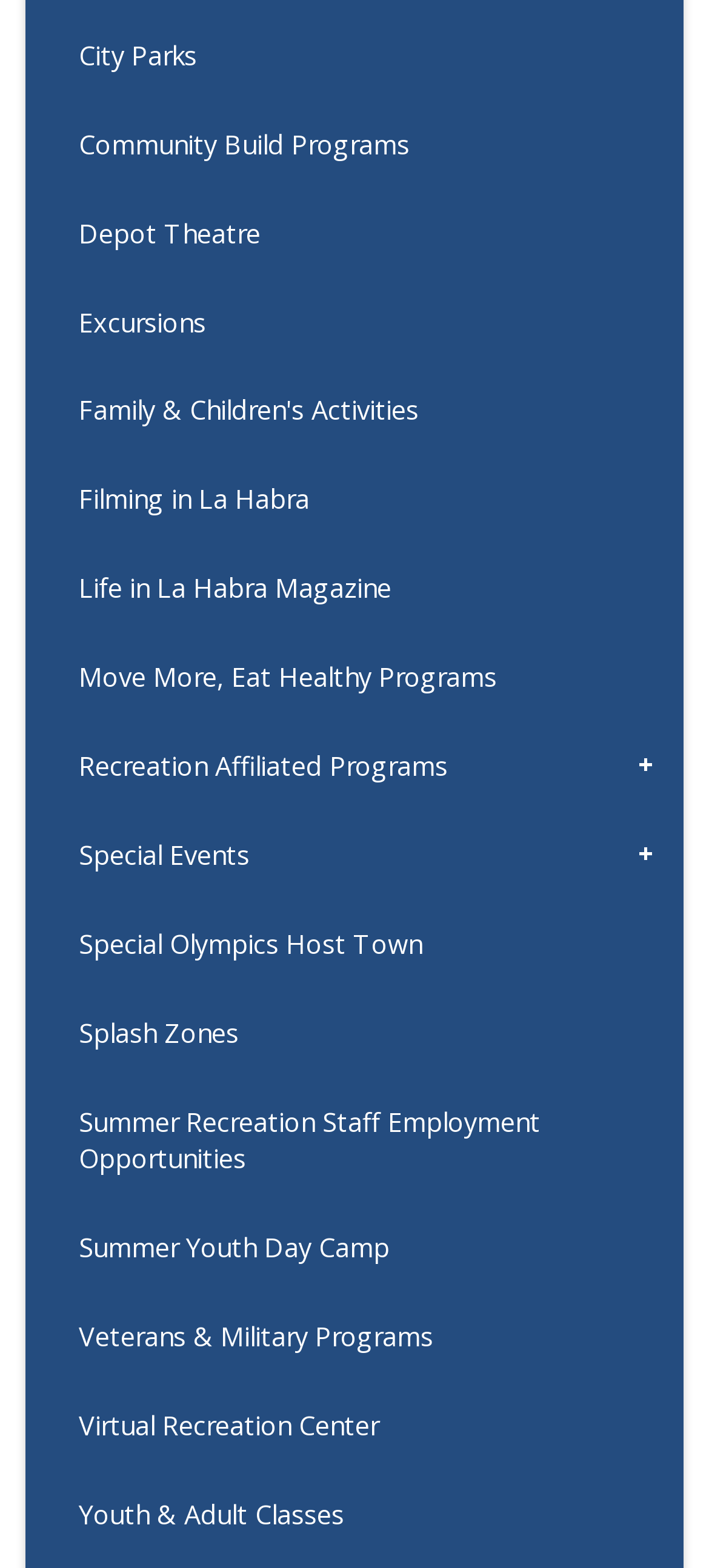Return the bounding box coordinates of the UI element that corresponds to this description: "Life in La Habra Magazine". The coordinates must be given as four float numbers in the range of 0 and 1, [left, top, right, bottom].

[0.037, 0.348, 0.963, 0.404]